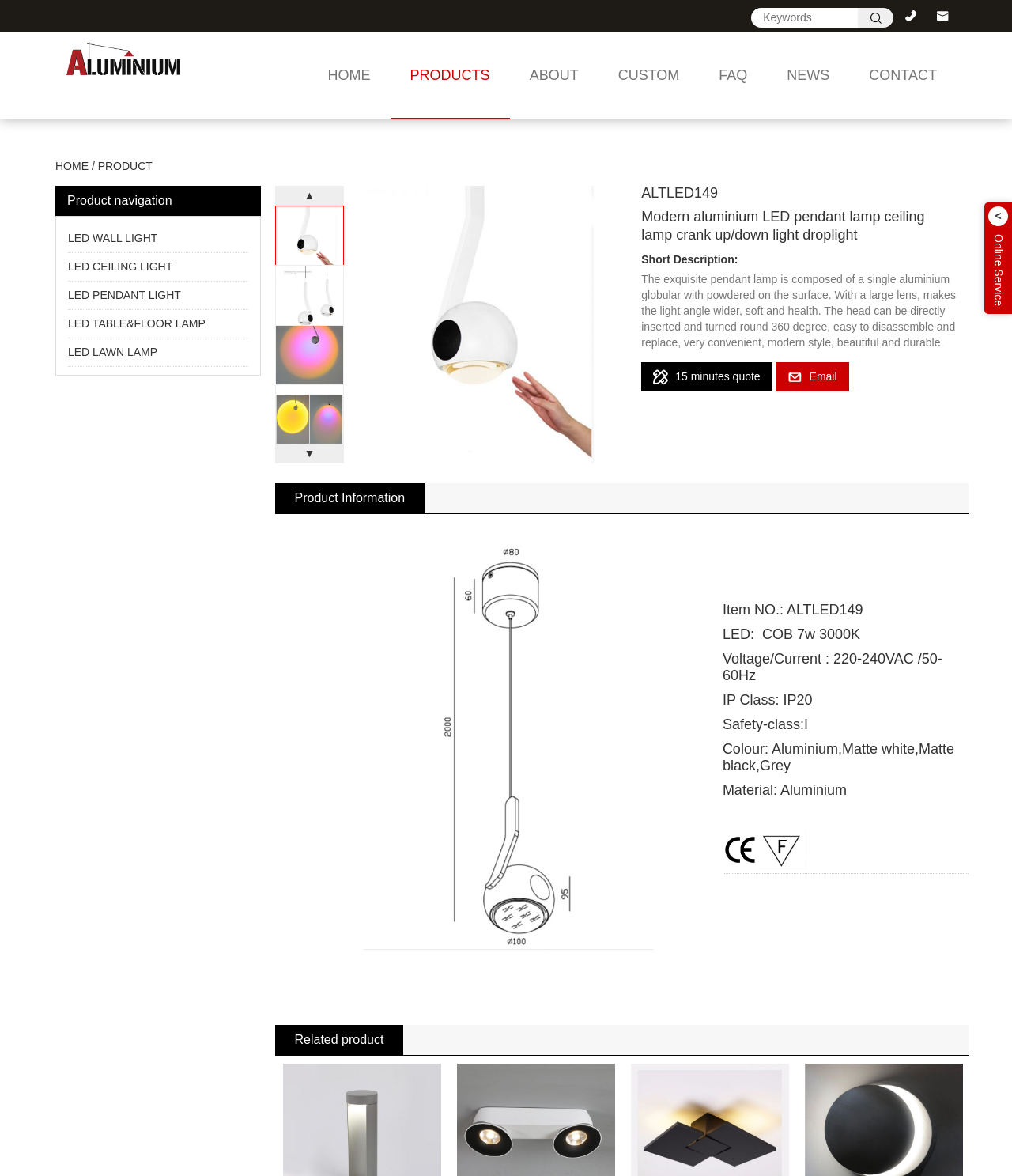Find the bounding box coordinates of the clickable area that will achieve the following instruction: "Go to home page".

[0.304, 0.028, 0.386, 0.102]